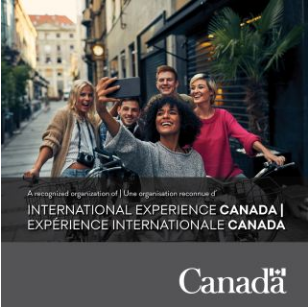What is the background of the image?
Please answer the question with as much detail and depth as you can.

The background of the image features a lively urban setting, highlighting the dynamic environments that participants can explore during their time in Canada.